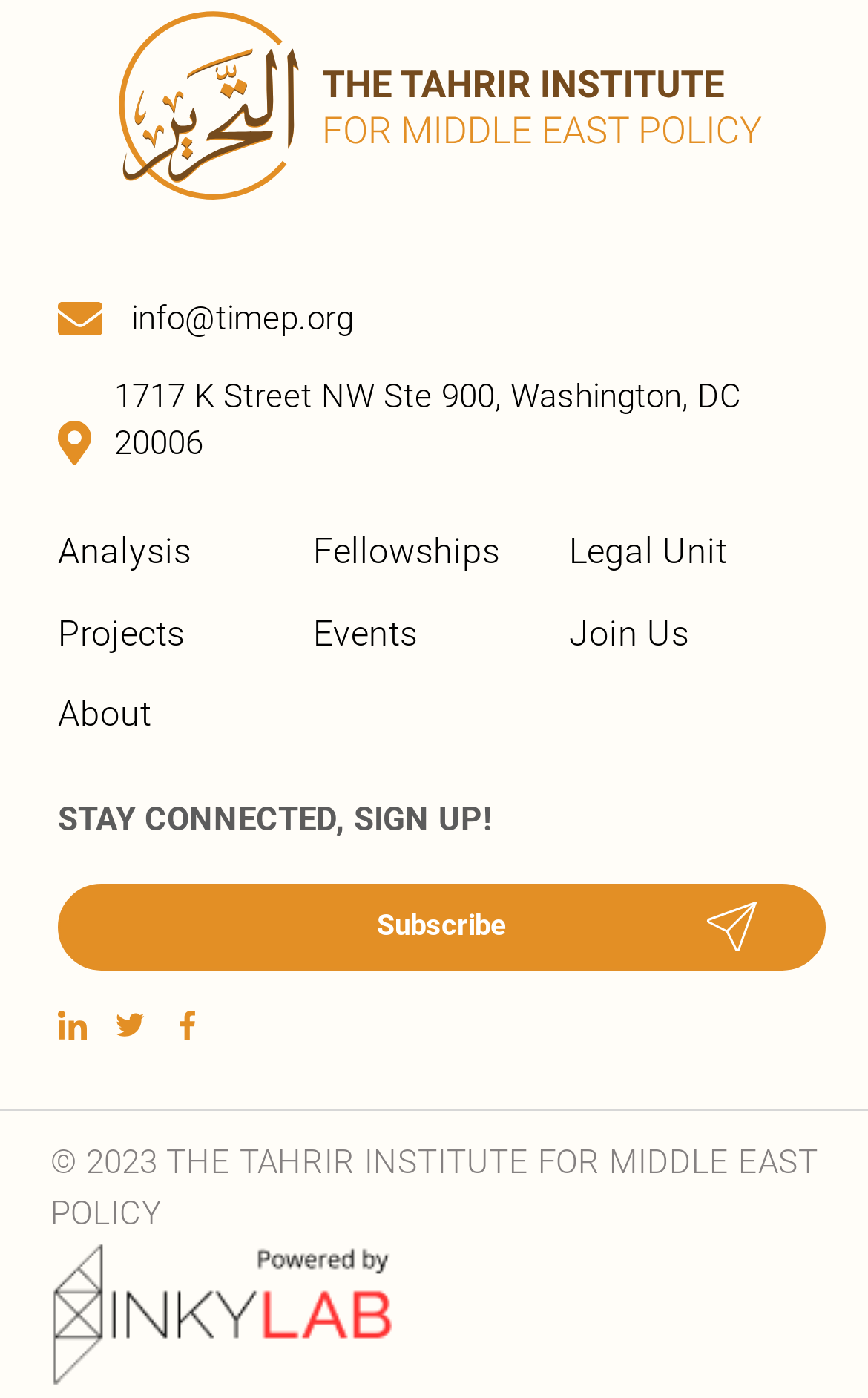Please find the bounding box coordinates of the section that needs to be clicked to achieve this instruction: "View Events".

[0.361, 0.439, 0.482, 0.468]